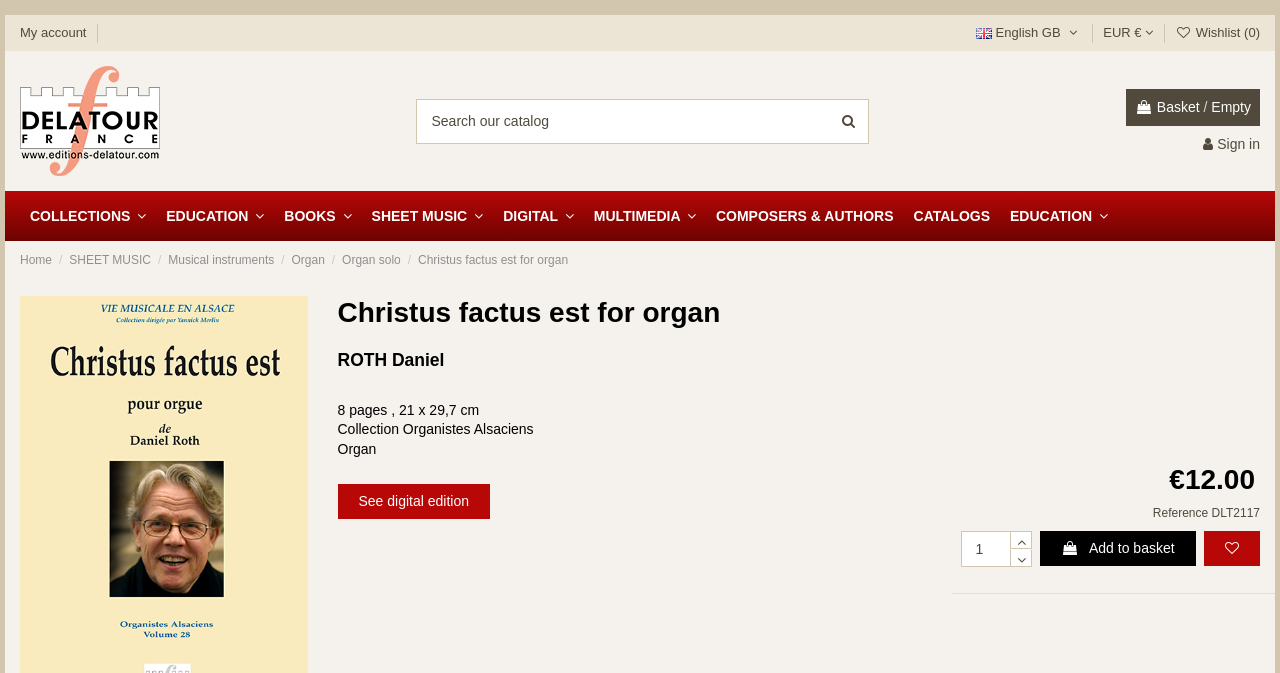Please provide the bounding box coordinates for the element that needs to be clicked to perform the instruction: "Go to home page". The coordinates must consist of four float numbers between 0 and 1, formatted as [left, top, right, bottom].

[0.016, 0.376, 0.041, 0.397]